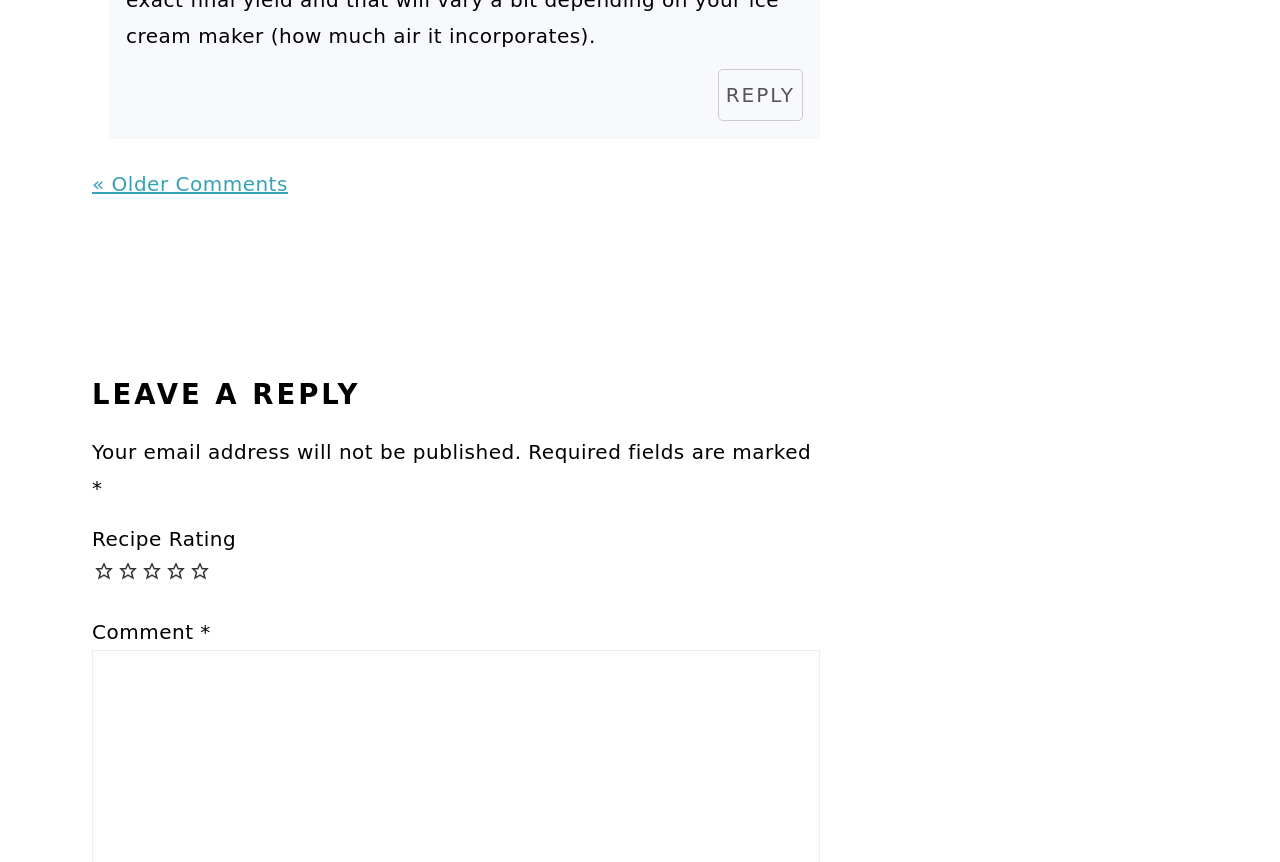How many options are there to rate a recipe?
Please provide a detailed and comprehensive answer to the question.

The 'Recipe Rating' section has 5 radio buttons, each corresponding to a different rating from 1 to 5 stars, indicating that there are 5 options to rate a recipe.